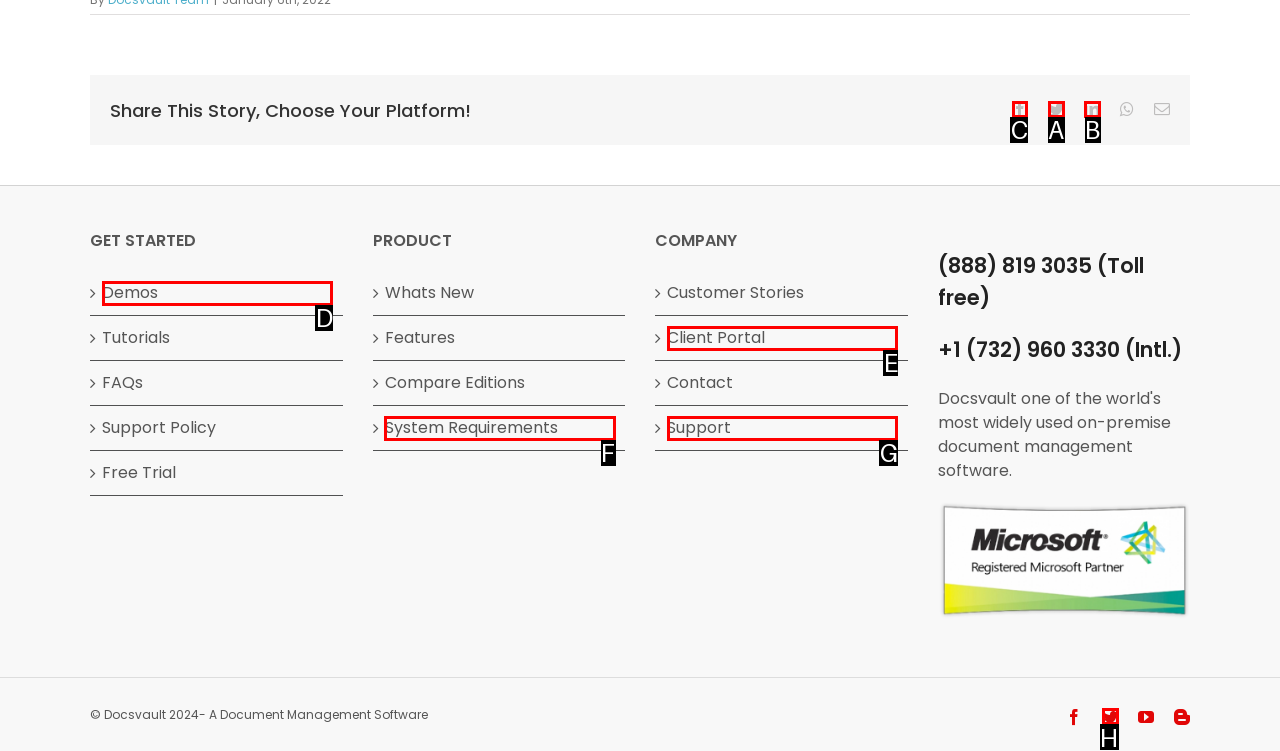Please indicate which option's letter corresponds to the task: Click the 'Previous' button by examining the highlighted elements in the screenshot.

None